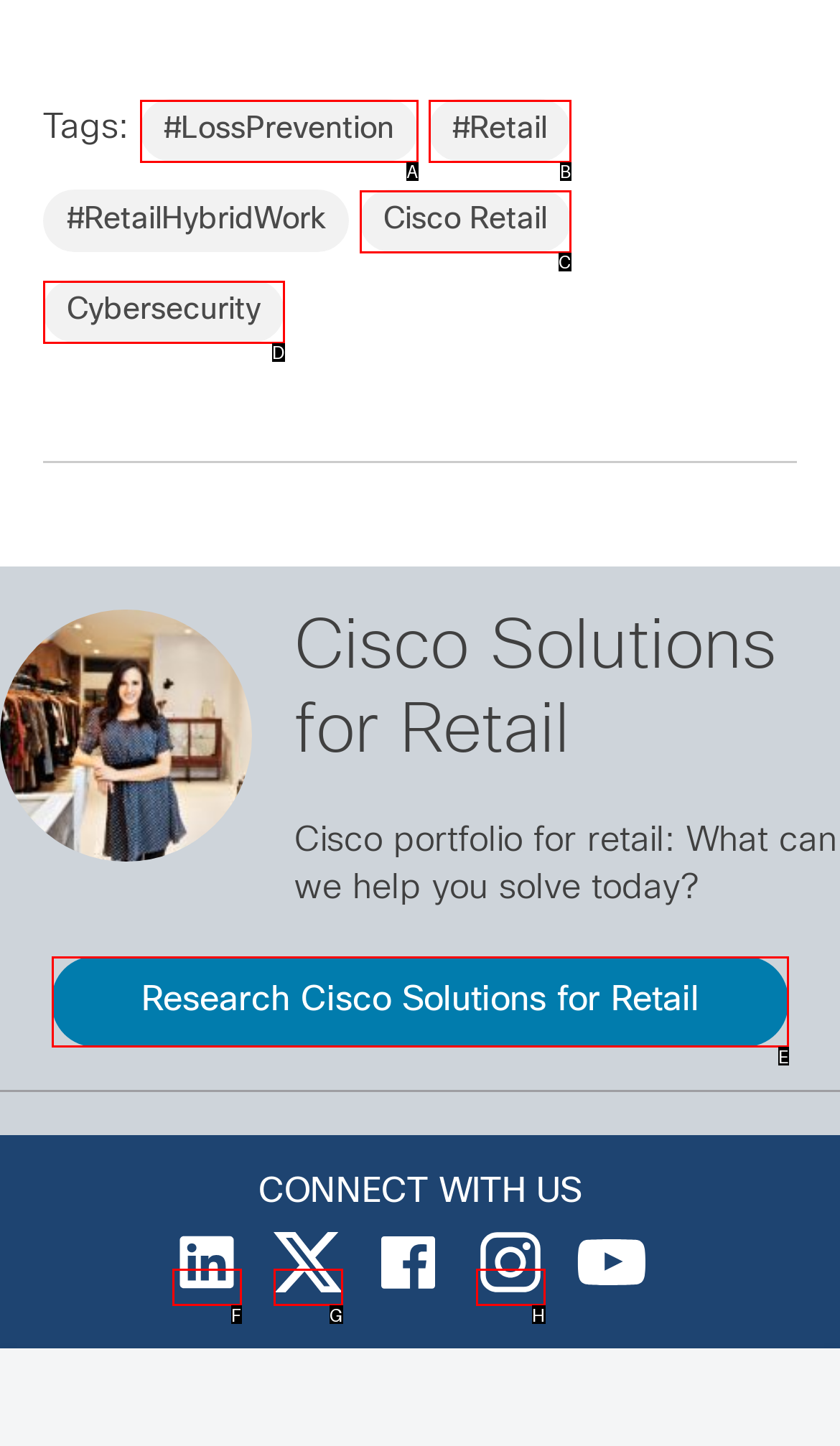Select the option that matches the description: alt="Go to Cisco's Instagram". Answer with the letter of the correct option directly.

H